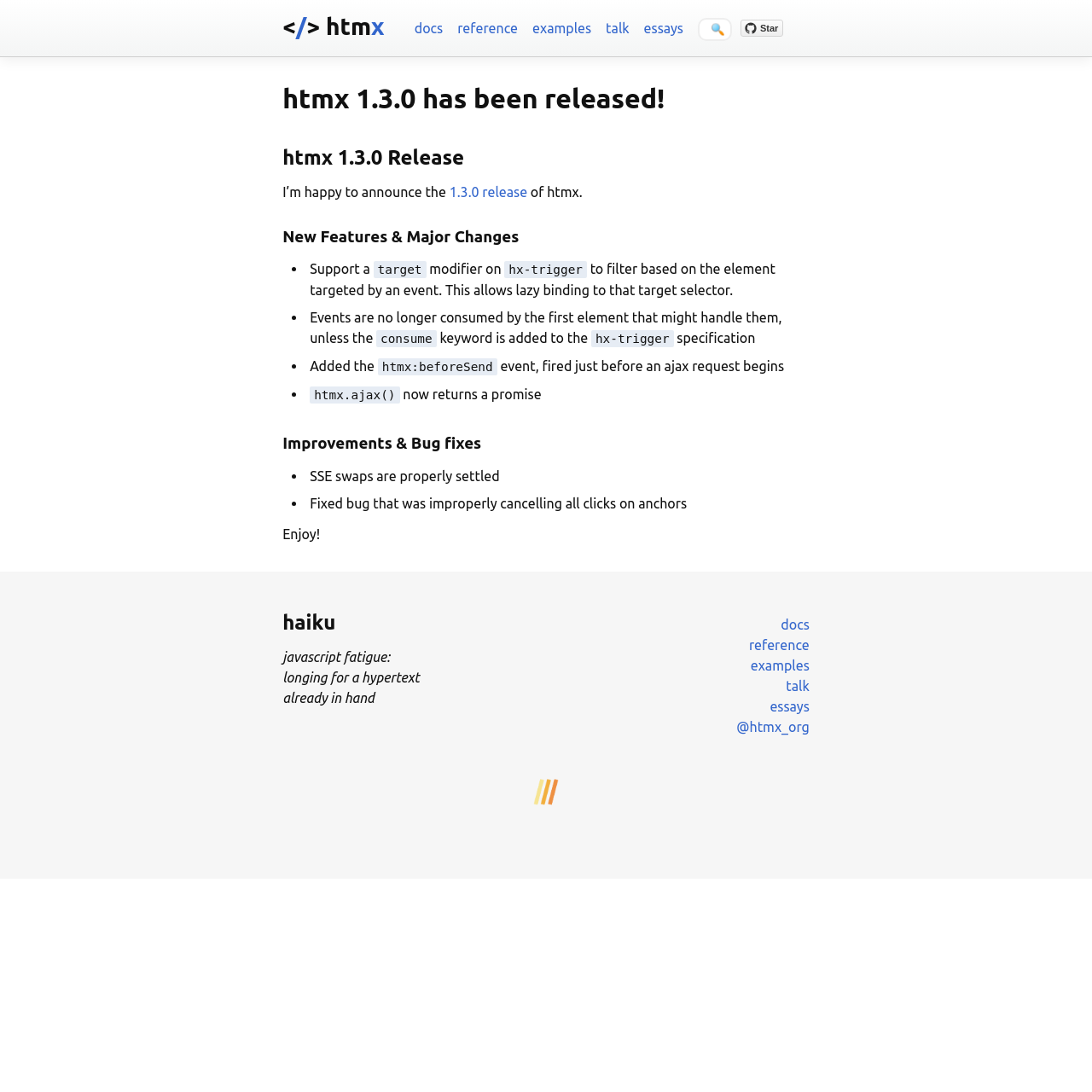What is the last sentence of the webpage?
Using the image as a reference, answer the question in detail.

The answer can be found at the bottom of the webpage, where the last sentence is 'Enjoy!'.